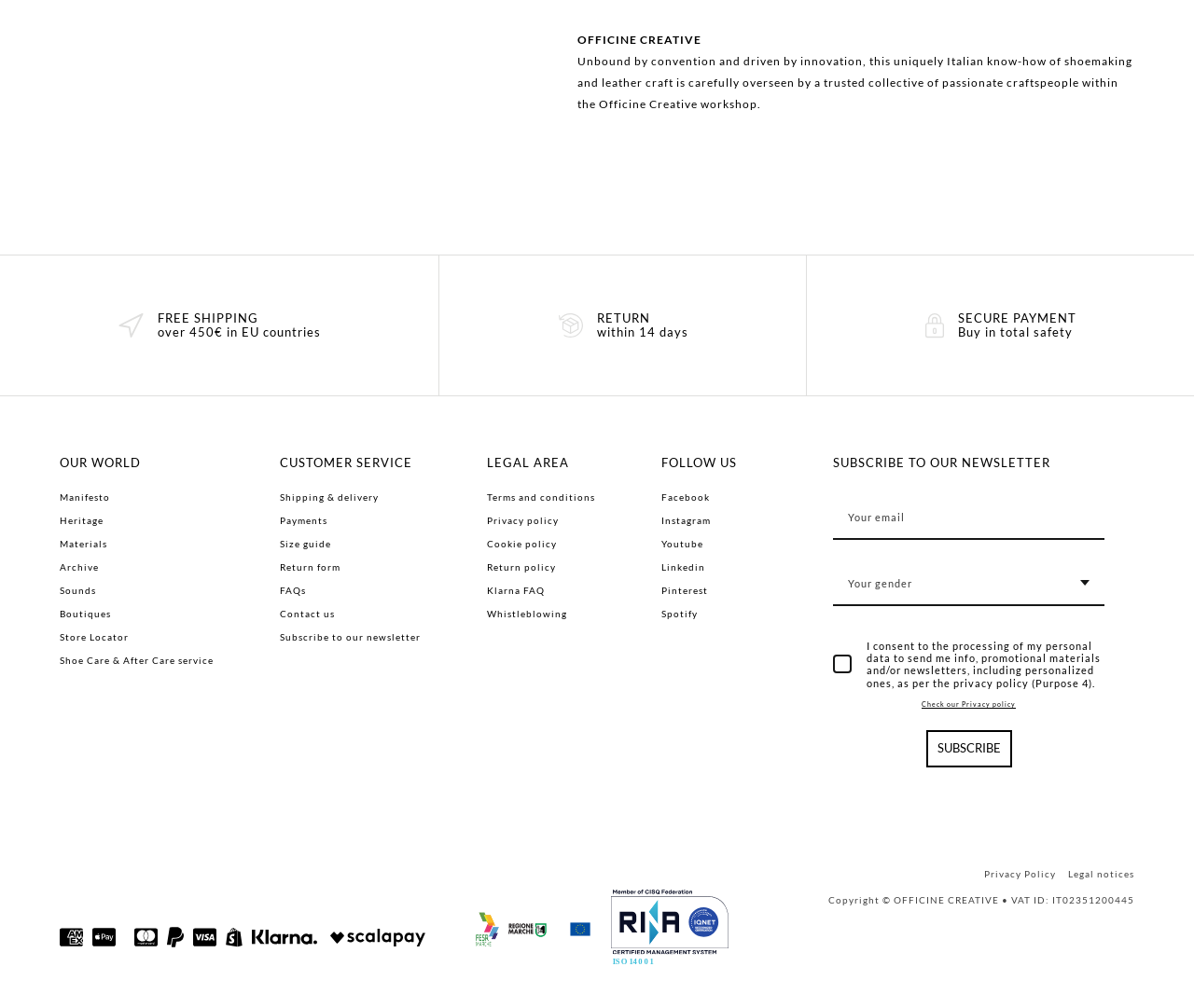What is the ISO certification mentioned on the webpage?
With the help of the image, please provide a detailed response to the question.

The ISO certification mentioned on the webpage is ISO 14001, which is mentioned in the SvgRoot element and static text element 'ISO 14001'.